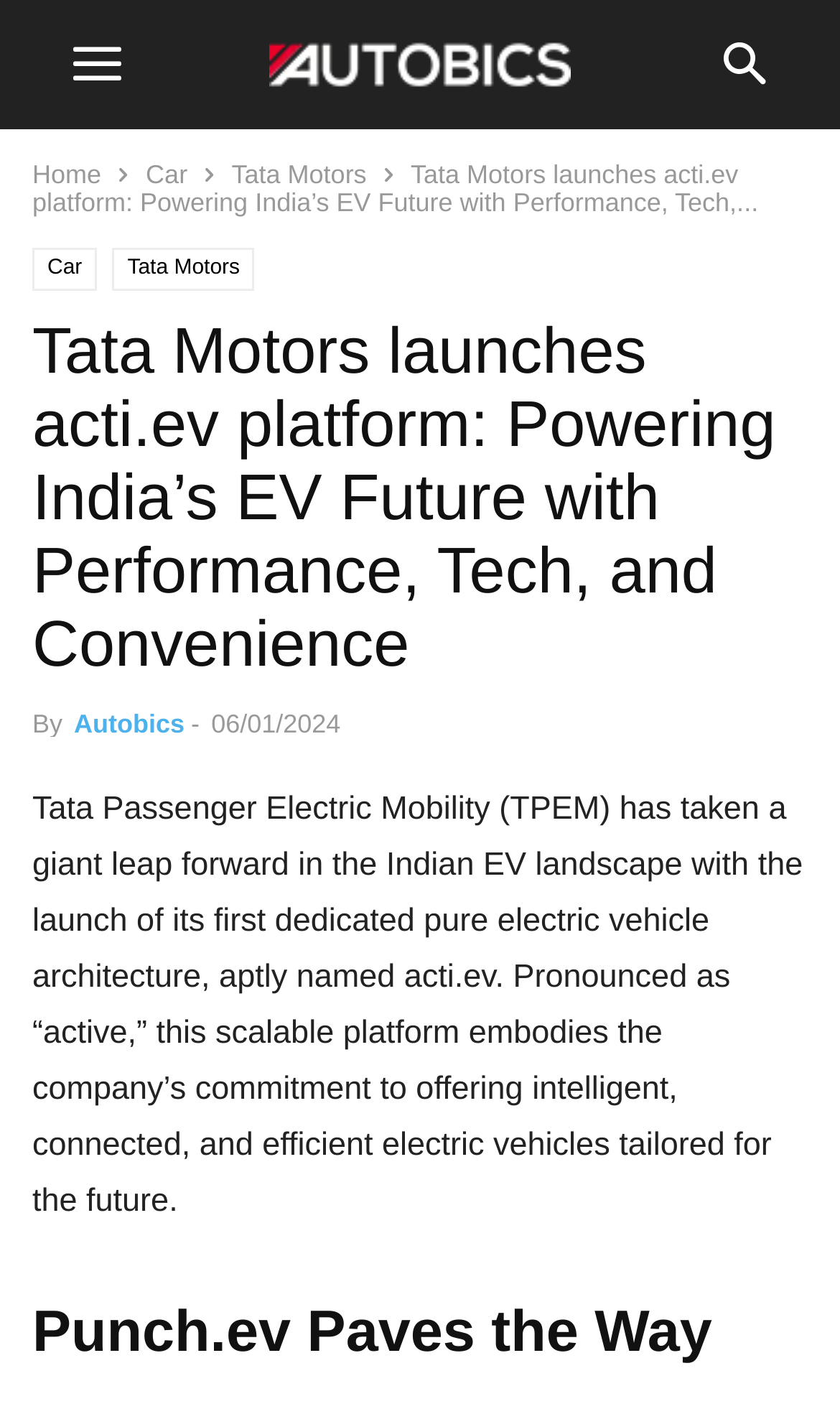Please determine the bounding box coordinates for the UI element described here. Use the format (top-left x, top-left y, bottom-right x, bottom-right y) with values bounded between 0 and 1: Tata Motors

[0.276, 0.113, 0.436, 0.135]